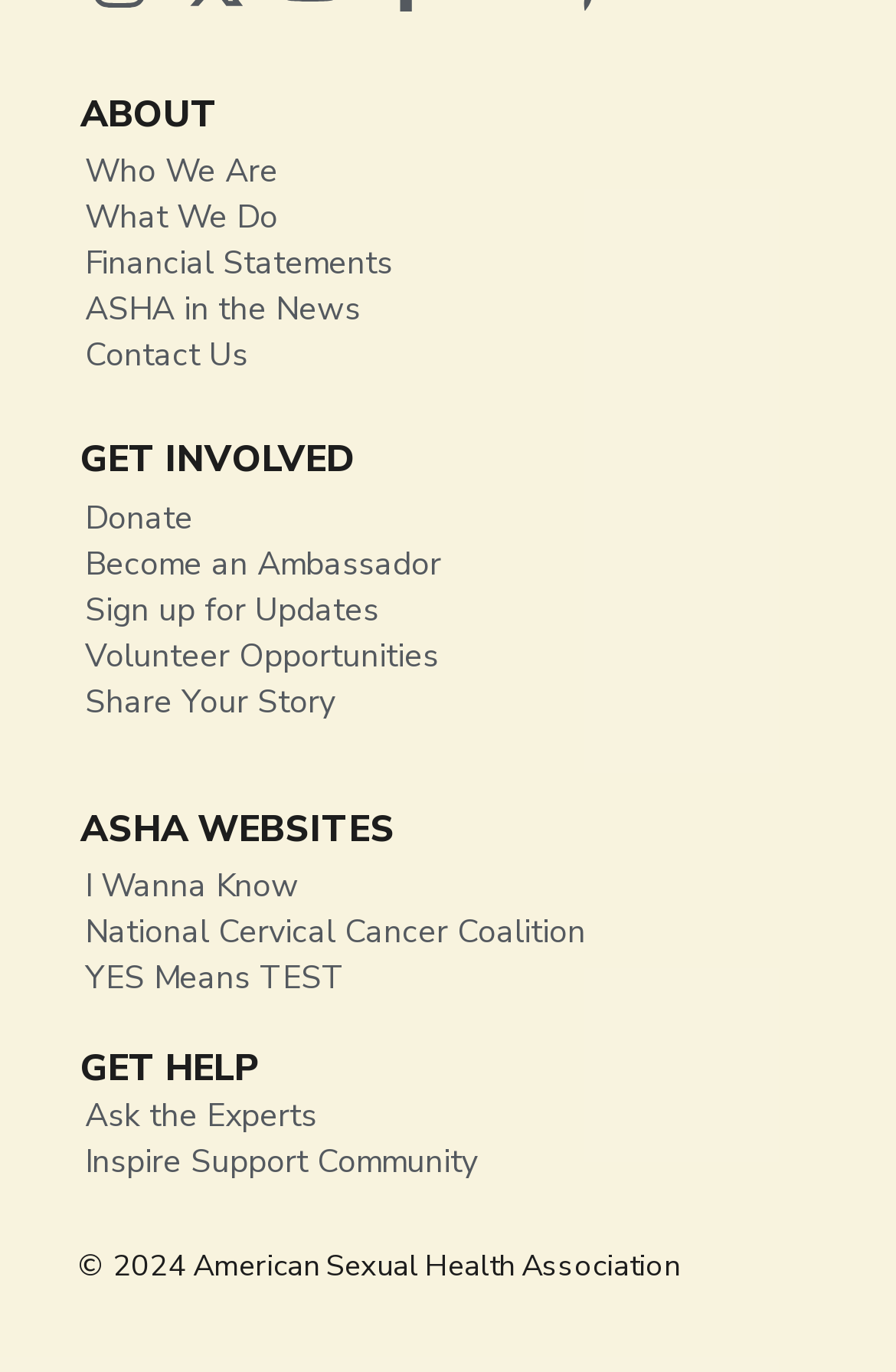Show the bounding box coordinates for the element that needs to be clicked to execute the following instruction: "Explore ASHA websites". Provide the coordinates in the form of four float numbers between 0 and 1, i.e., [left, top, right, bottom].

[0.044, 0.63, 0.974, 0.664]